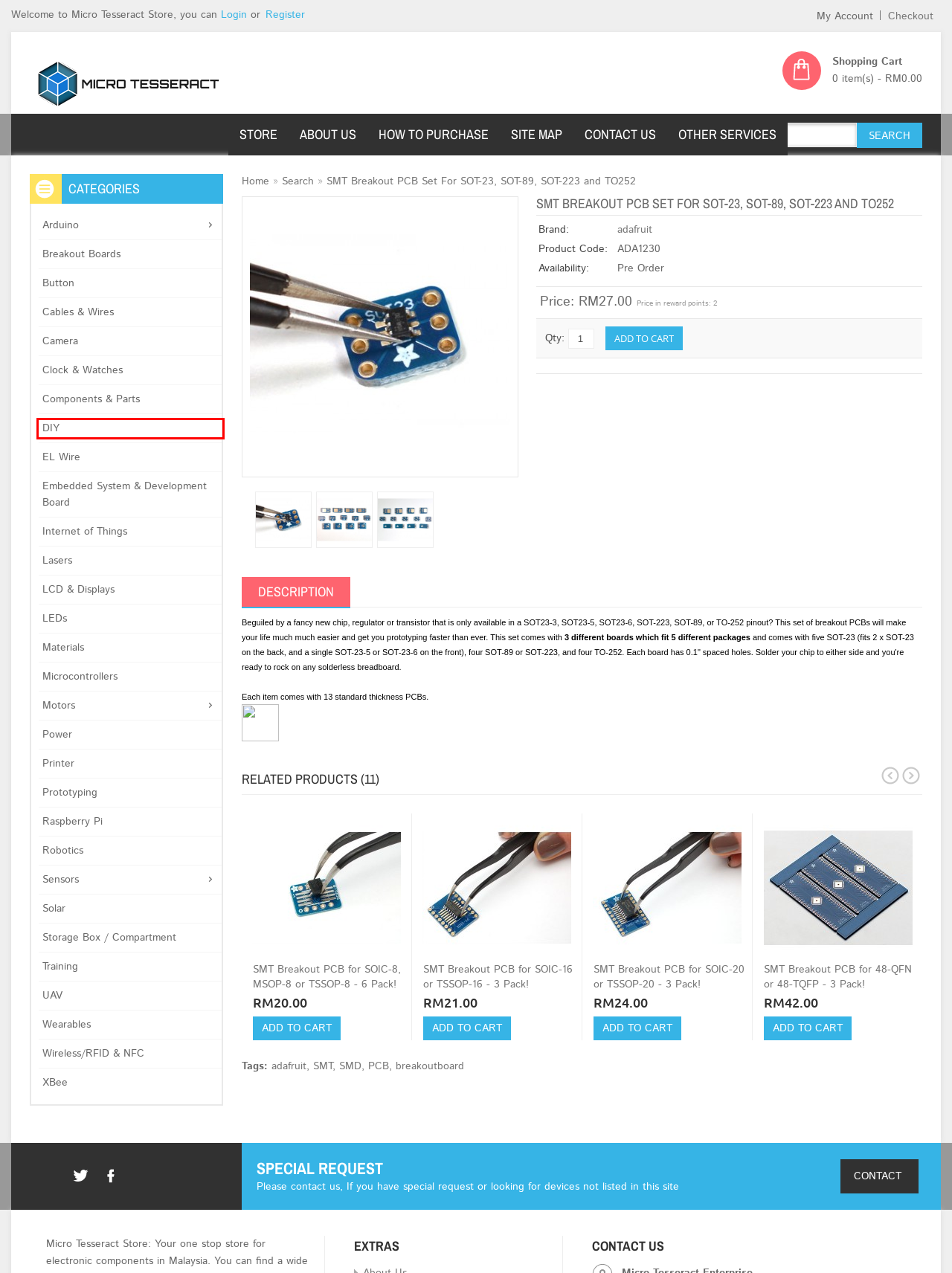You are given a screenshot of a webpage within which there is a red rectangle bounding box. Please choose the best webpage description that matches the new webpage after clicking the selected element in the bounding box. Here are the options:
A. Embedded System & Development Board
B. Solar
C. SMT Breakout PCB for 48-QFN or 48-TQFP - 3 Pack!
D. Breakout Boards
E. adafruit
F. XBee
G. Raspberry Pi
H. DIY

H